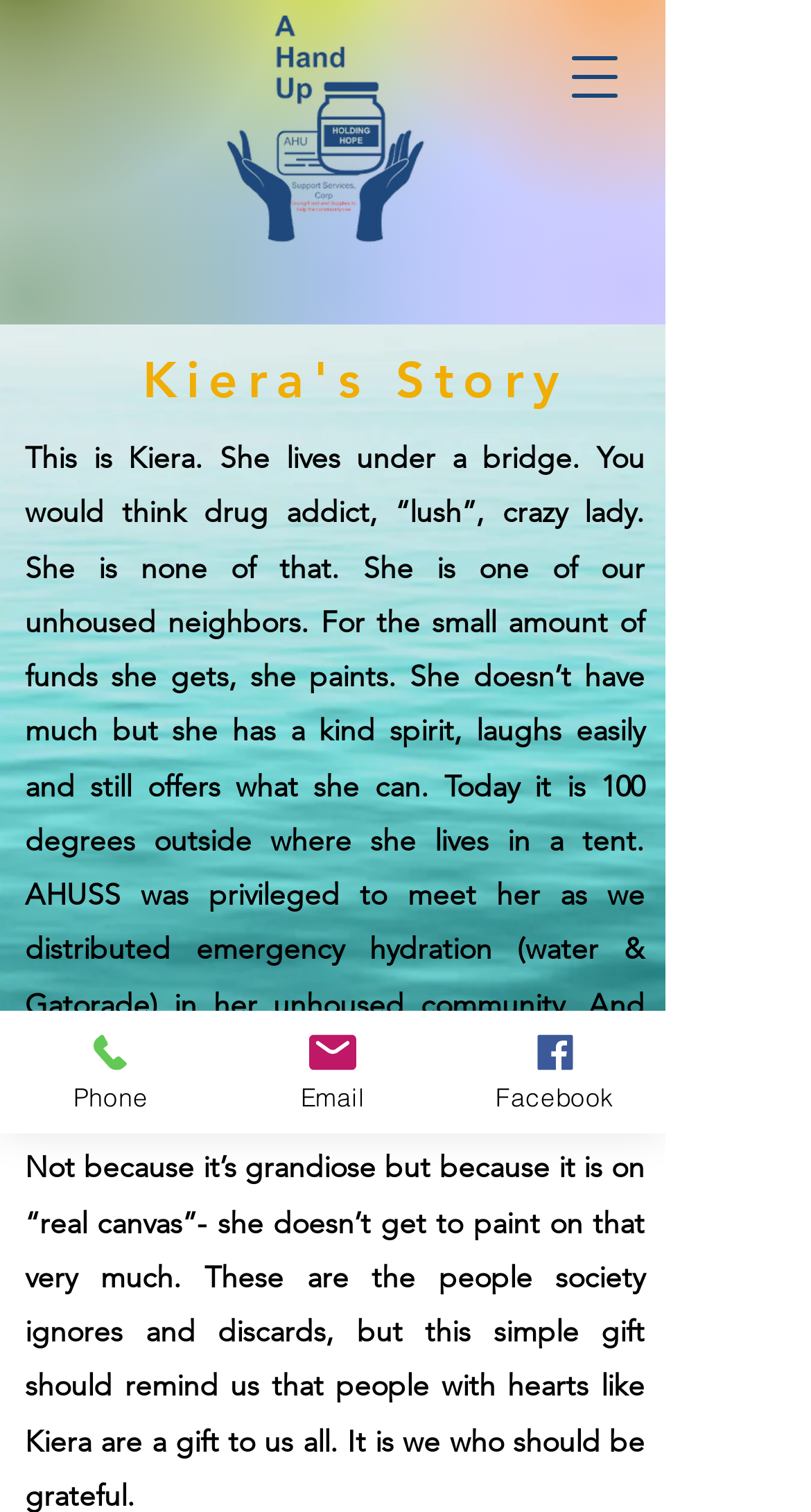Based on the element description Email, identify the bounding box of the UI element in the given webpage screenshot. The coordinates should be in the format (top-left x, top-left y, bottom-right x, bottom-right y) and must be between 0 and 1.

[0.274, 0.669, 0.547, 0.75]